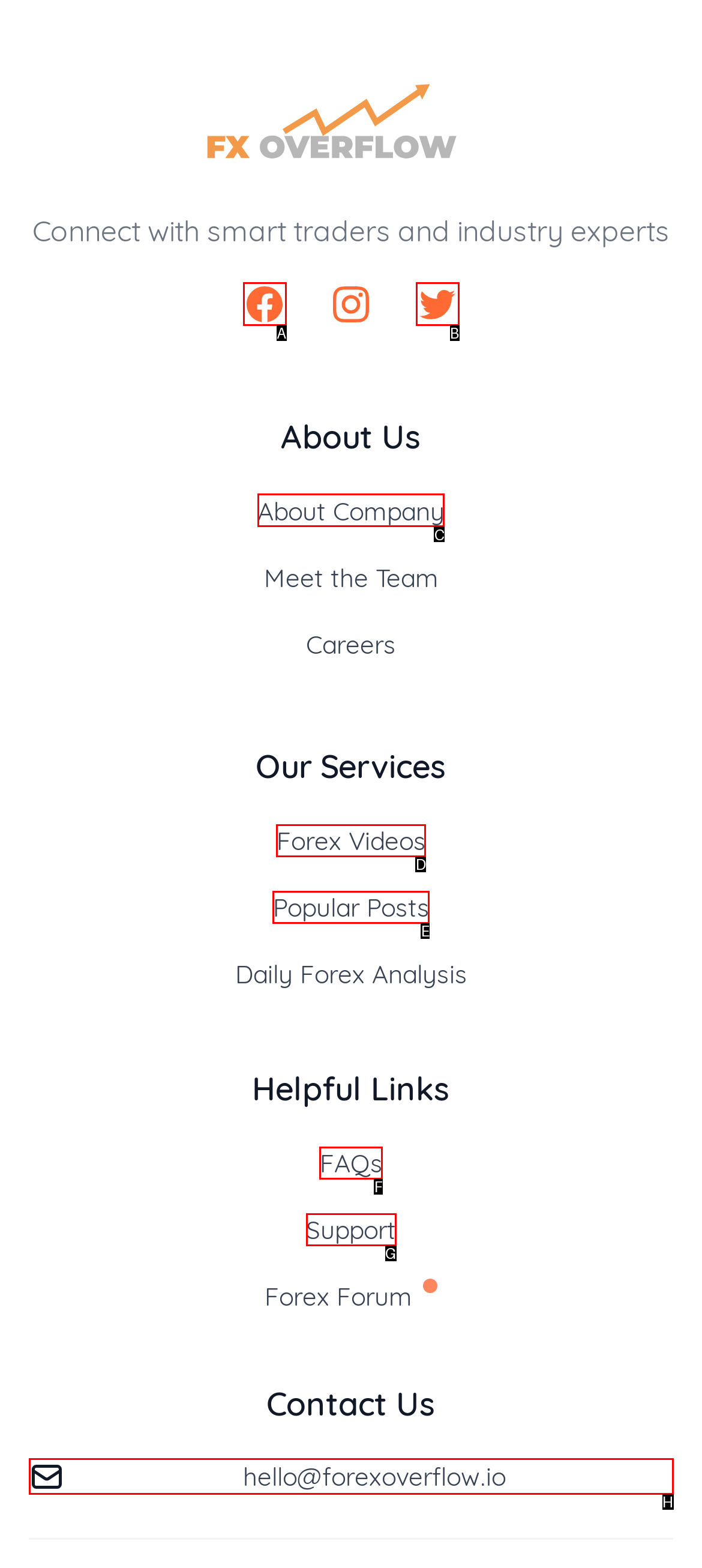To execute the task: Visit the About Company page, which one of the highlighted HTML elements should be clicked? Answer with the option's letter from the choices provided.

C